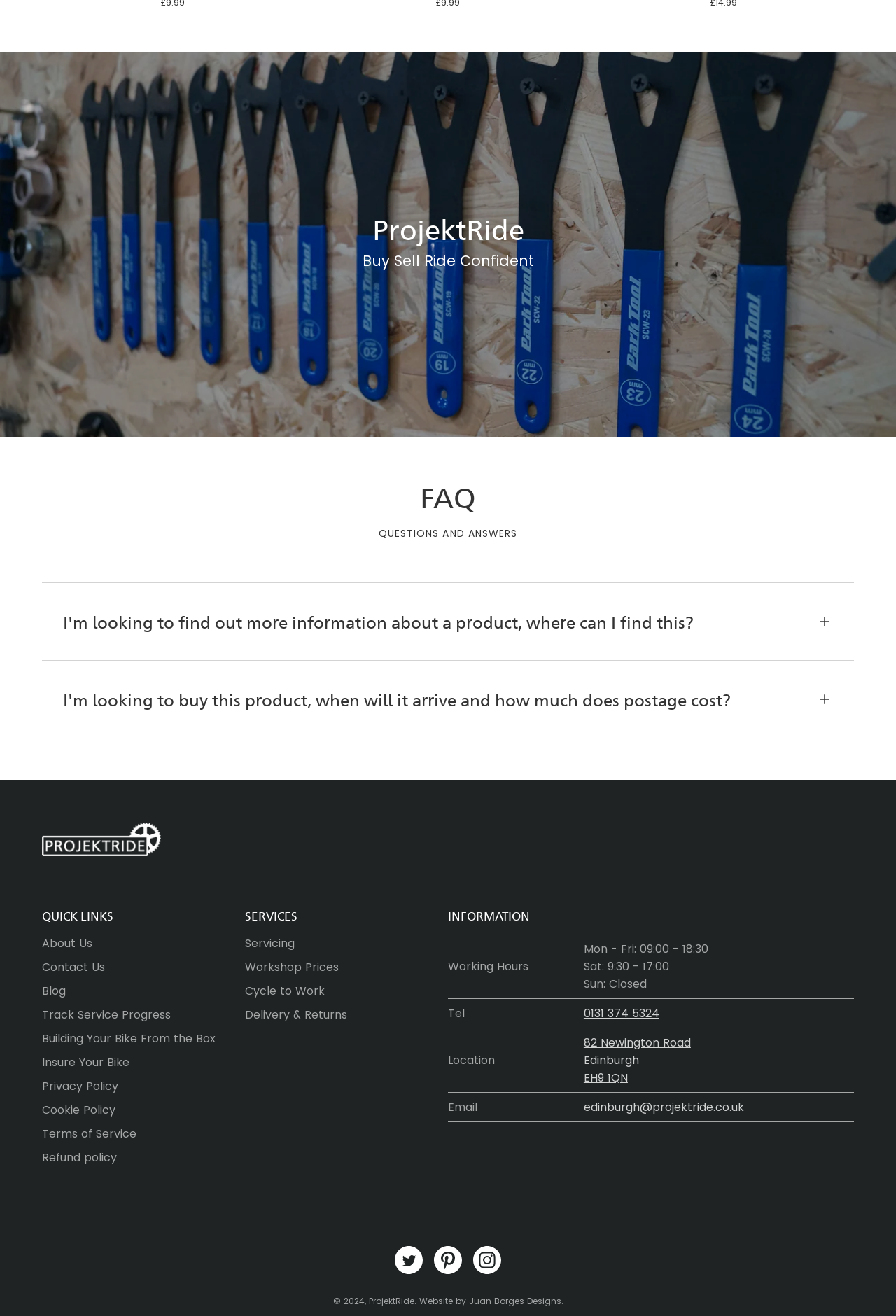Please identify the bounding box coordinates of the area I need to click to accomplish the following instruction: "Contact ProjektRide via phone".

[0.651, 0.764, 0.736, 0.776]